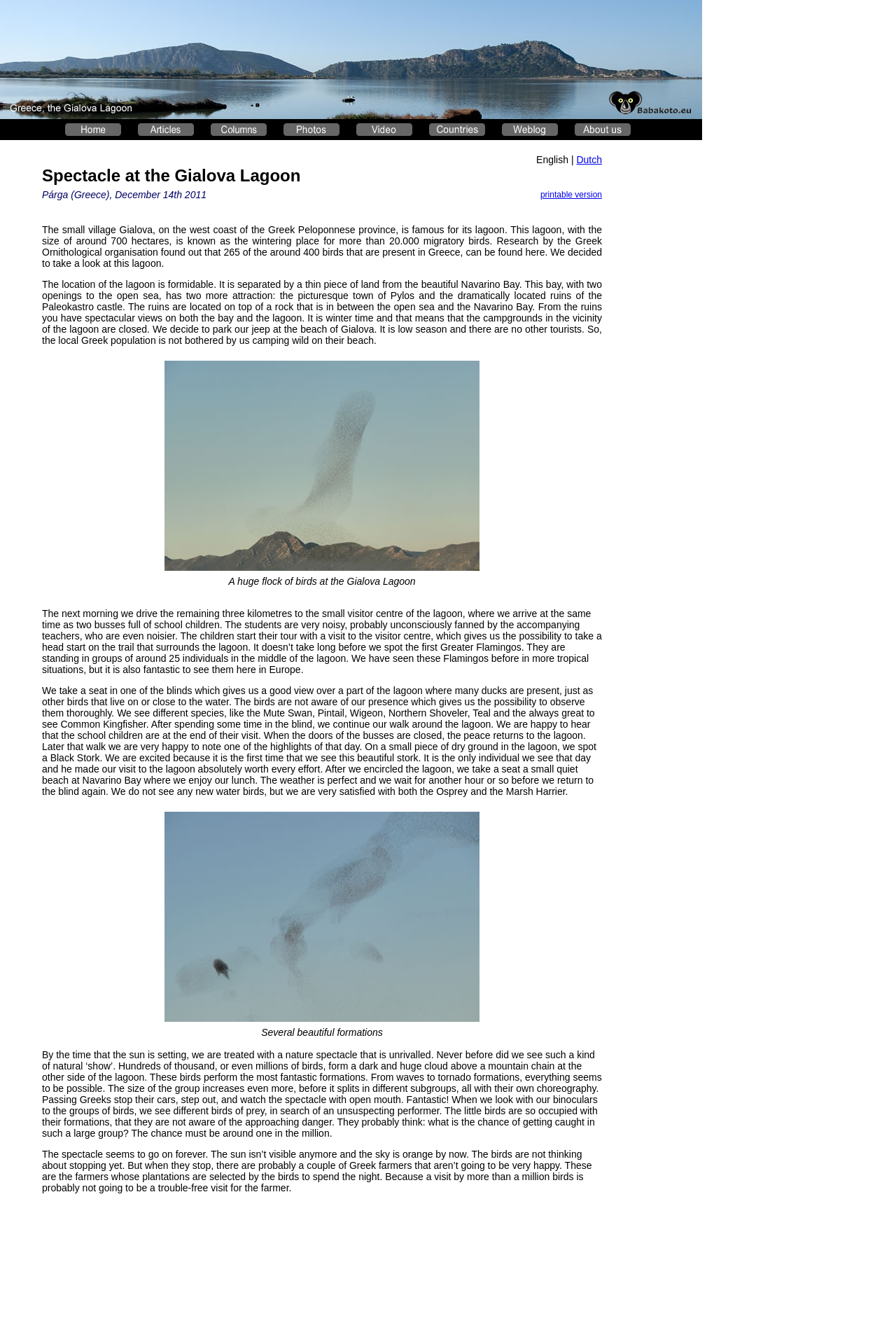Based on the element description, predict the bounding box coordinates (top-left x, top-left y, bottom-right x, bottom-right y) for the UI element in the screenshot: alt="Go to Photos section" name="Image12"

[0.307, 0.099, 0.388, 0.107]